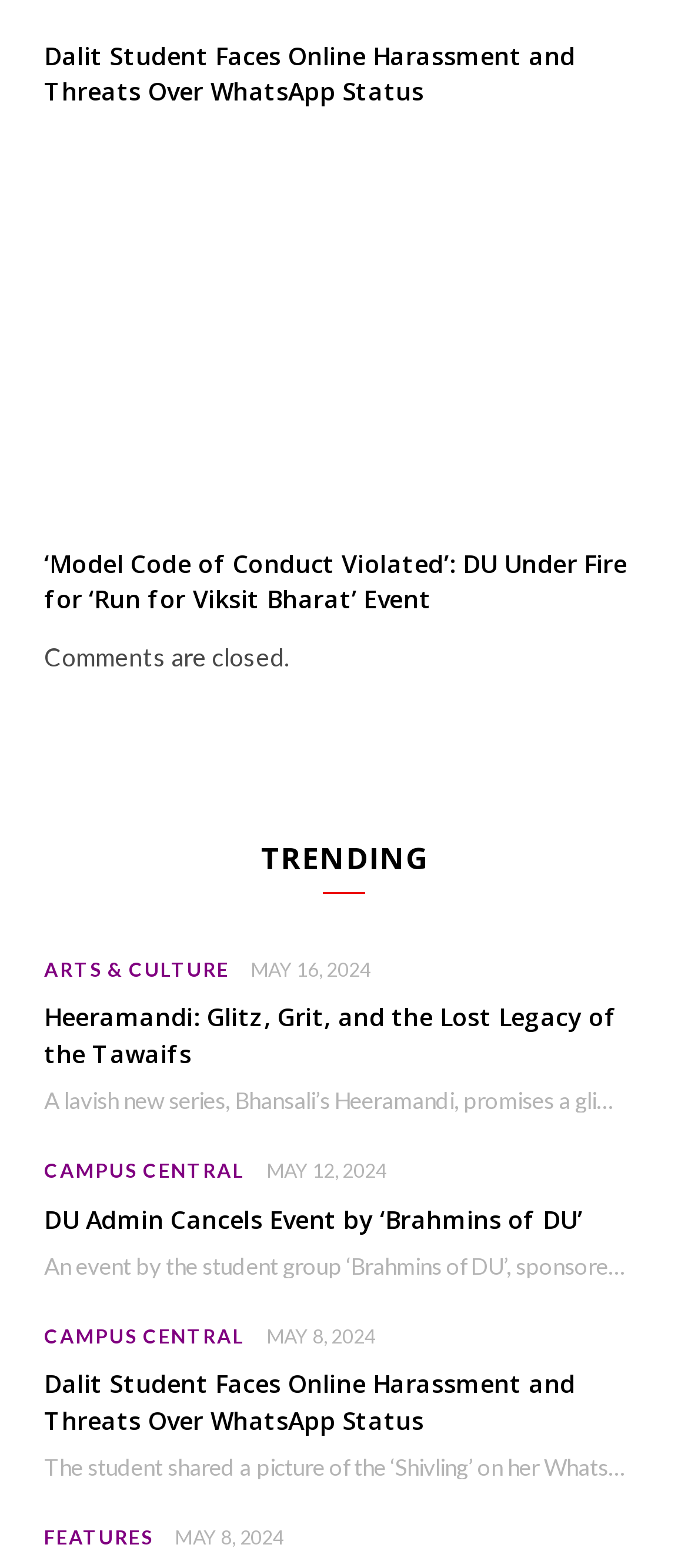Analyze the image and give a detailed response to the question:
How many trending articles are listed?

The webpage lists several articles under the 'TRENDING' heading, and I count a total of 5 articles listed, including 'Dalit Student Faces Online Harassment and Threats Over WhatsApp Status', '‘Model Code of Conduct Violated’: DU Under Fire for ‘Run for Viksit Bharat’ Event', 'Heeramandi: Glitz, Grit, and the Lost Legacy of the Tawaifs', 'DU Admin Cancels Event by ‘Brahmins of DU’', and 'Dalit Student Faces Online Harassment and Threats Over WhatsApp Status'.